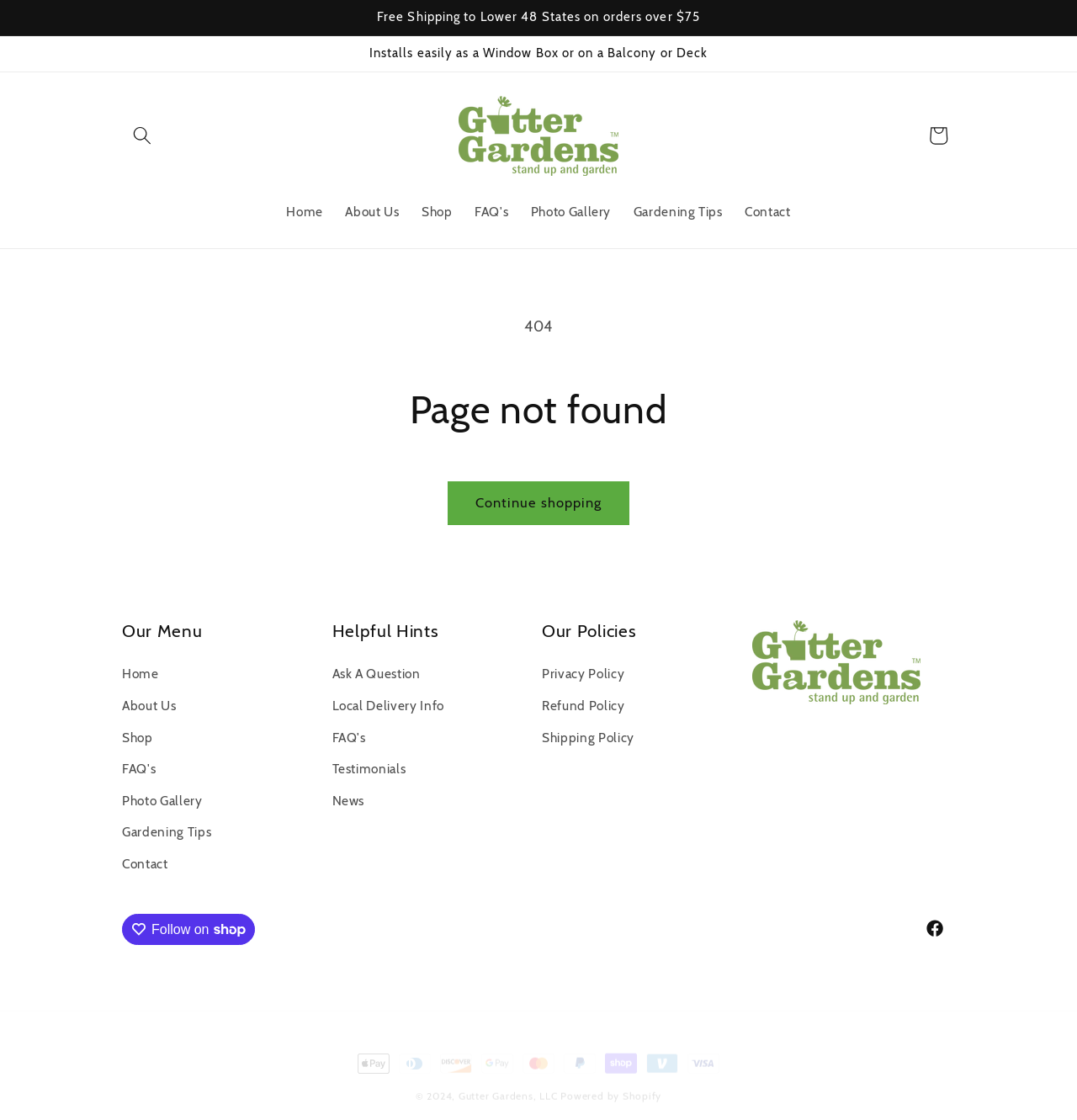Examine the screenshot and answer the question in as much detail as possible: What is the error message on this webpage?

The error message is '404 Not Found' because the webpage is currently showing a 'Page not found' message, indicating that the requested resource could not be found.